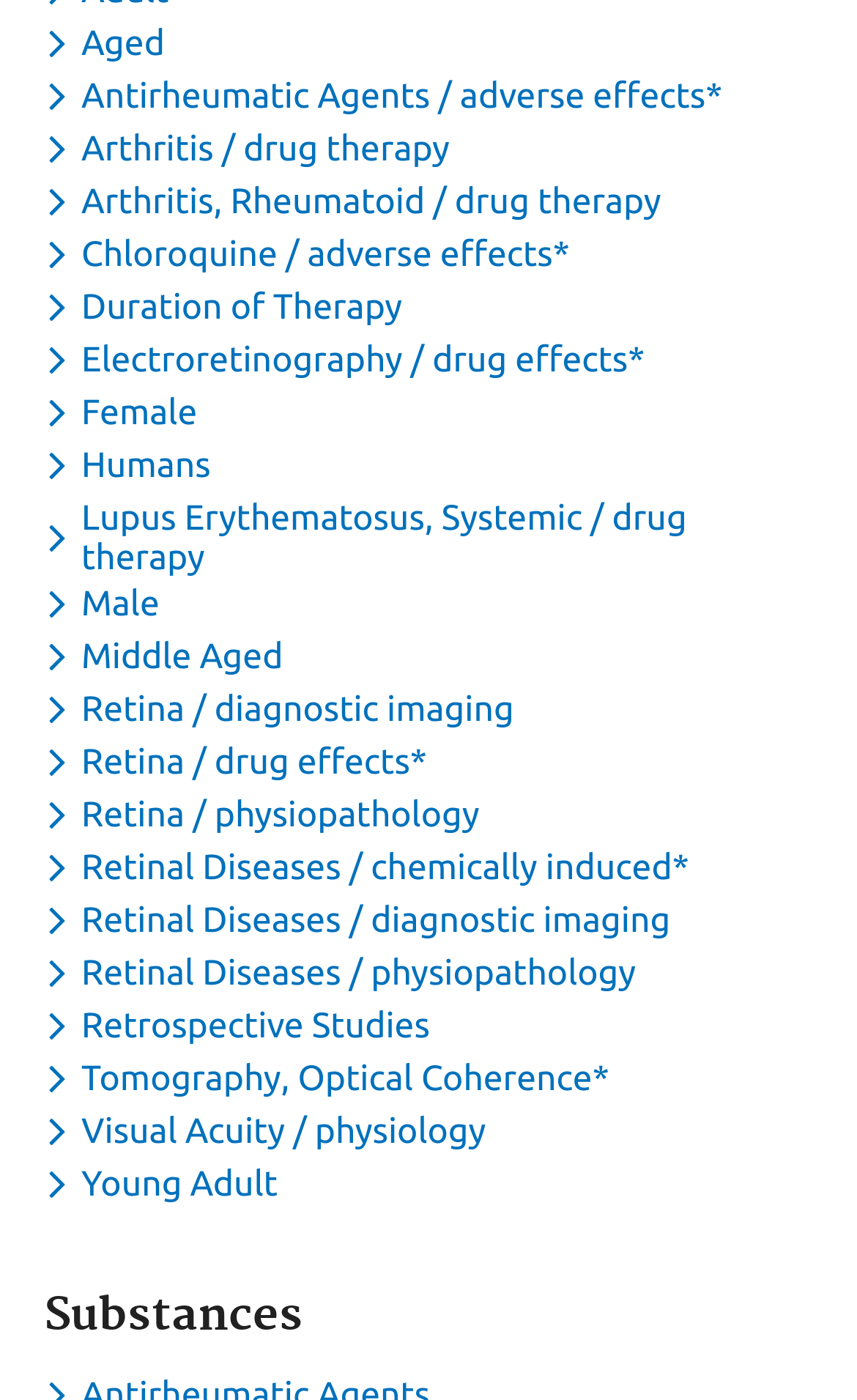Based on the image, please elaborate on the answer to the following question:
Are there any keywords related to age?

I found three keywords related to age: 'Aged', 'Middle Aged', and 'Young Adult', which suggests that age is a relevant category on the webpage.